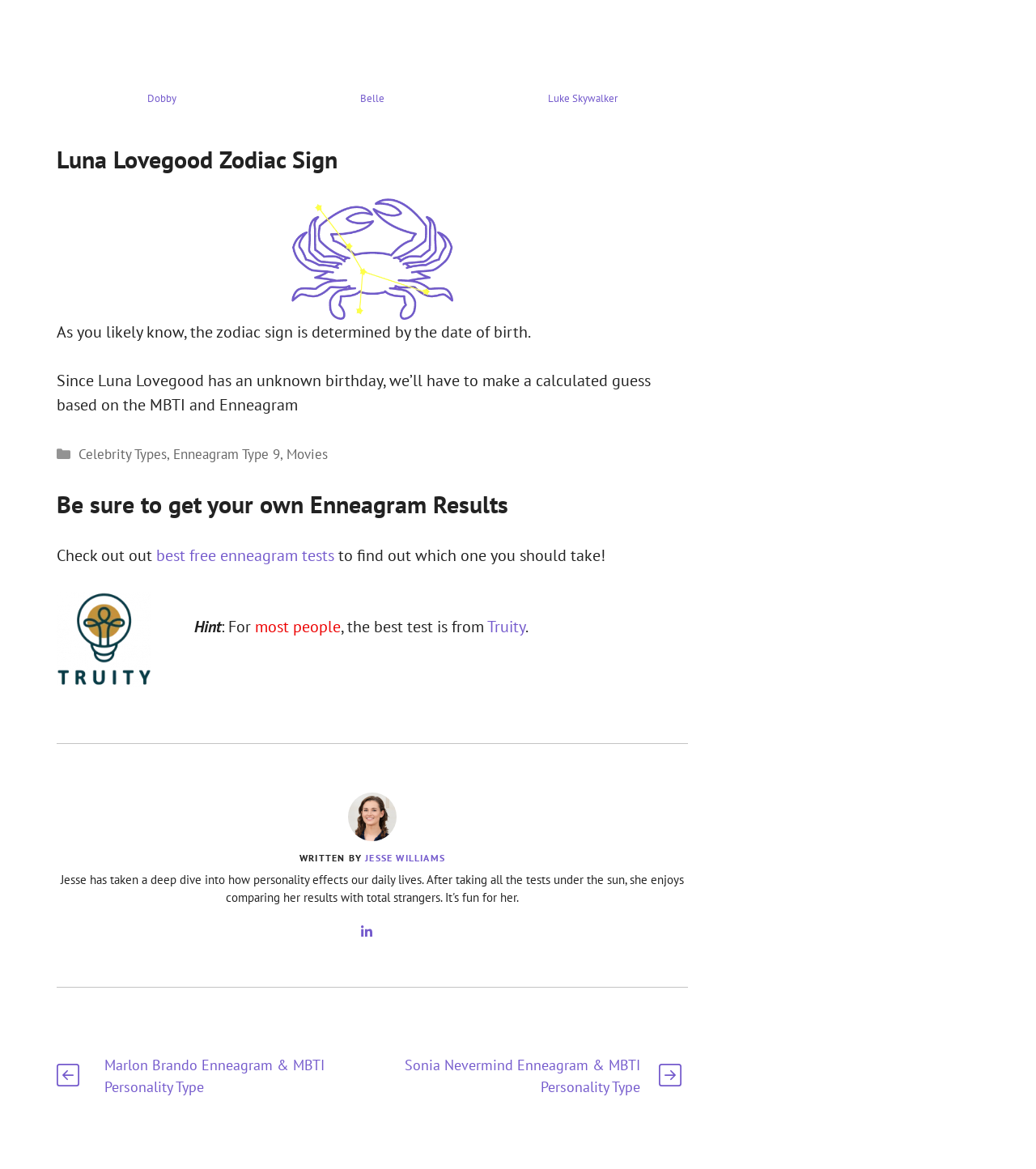Identify the bounding box of the UI element described as follows: "Belle". Provide the coordinates as four float numbers in the range of 0 to 1 [left, top, right, bottom].

[0.348, 0.078, 0.371, 0.09]